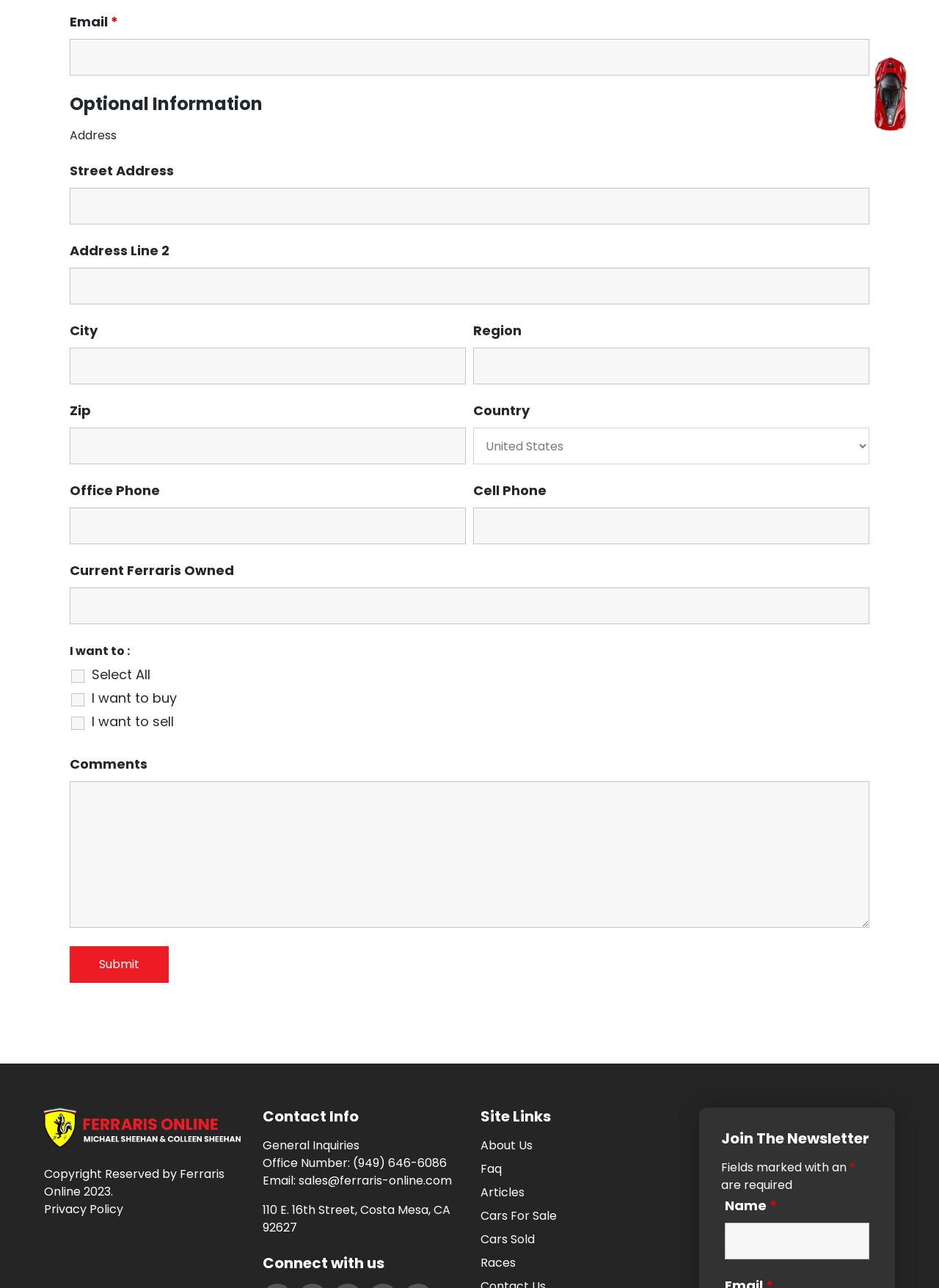Determine the bounding box coordinates of the clickable region to execute the instruction: "Submit the form". The coordinates should be four float numbers between 0 and 1, denoted as [left, top, right, bottom].

[0.074, 0.734, 0.18, 0.763]